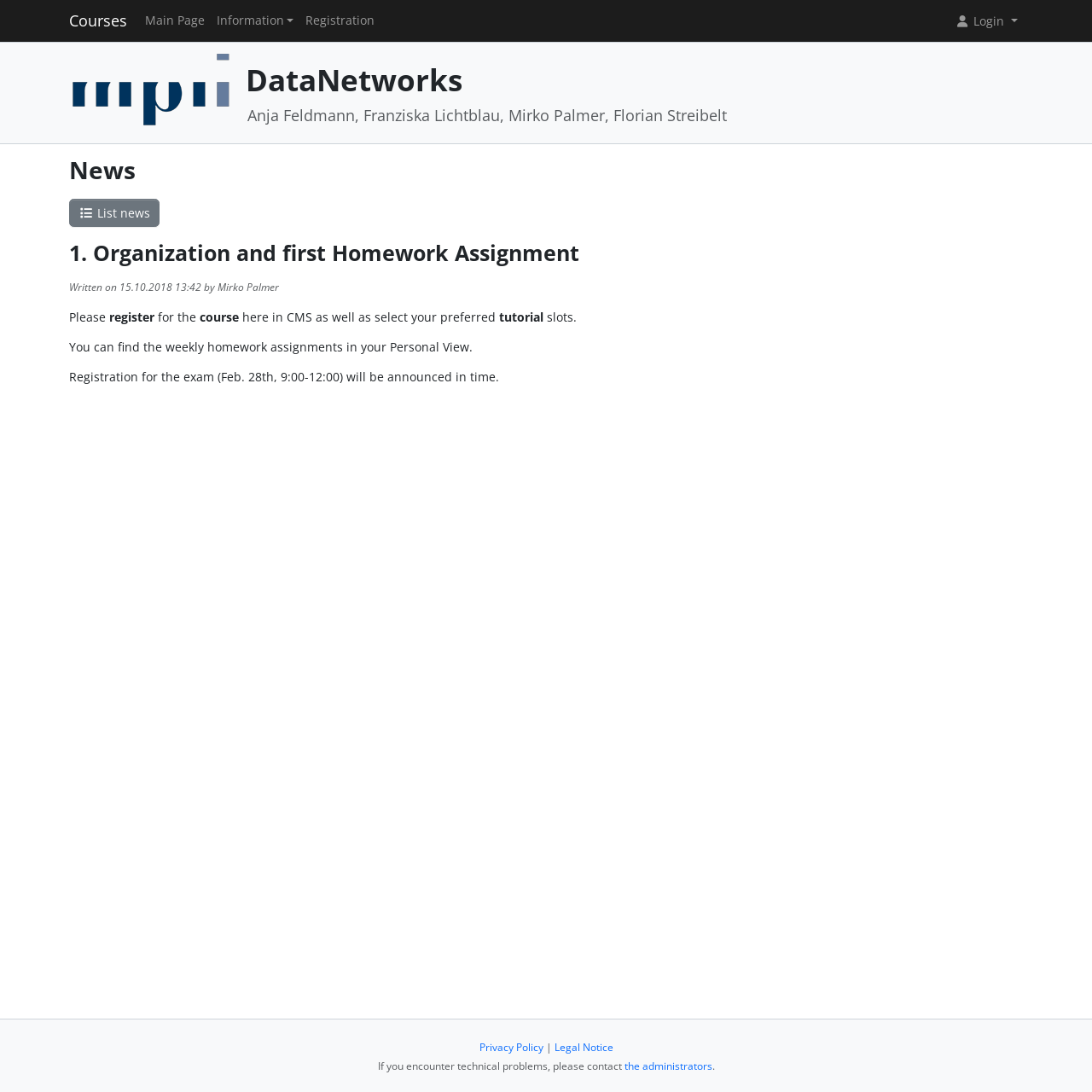Provide a thorough and detailed response to the question by examining the image: 
Who are the instructors of the course?

The instructors' names can be found in the StaticText element 'Anja Feldmann, Franziska Lichtblau, Mirko Palmer, Florian Streibelt' with bounding box coordinates [0.226, 0.096, 0.665, 0.115].